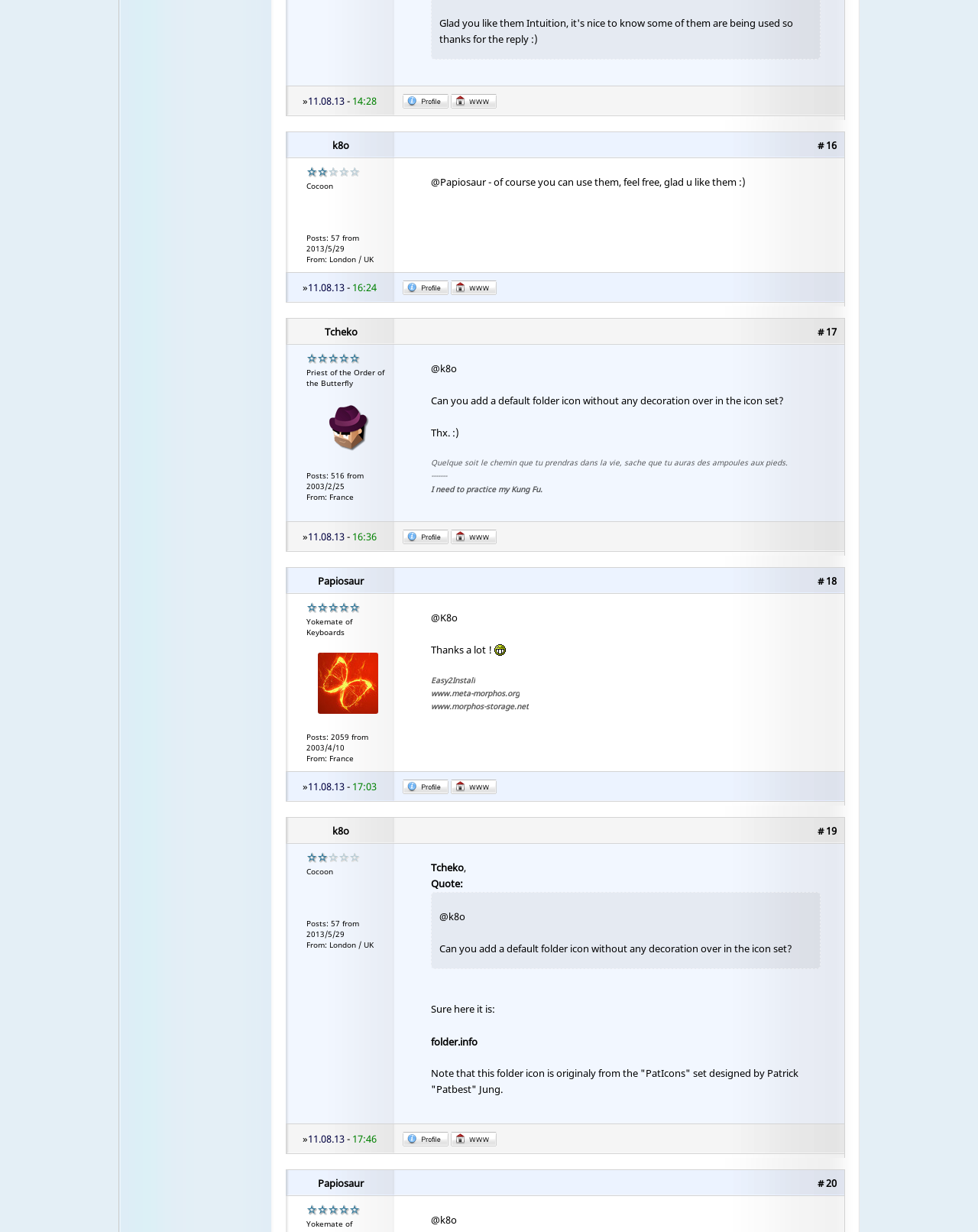Locate the bounding box coordinates of the element that needs to be clicked to carry out the instruction: "Go to post #16". The coordinates should be given as four float numbers ranging from 0 to 1, i.e., [left, top, right, bottom].

[0.836, 0.112, 0.855, 0.123]